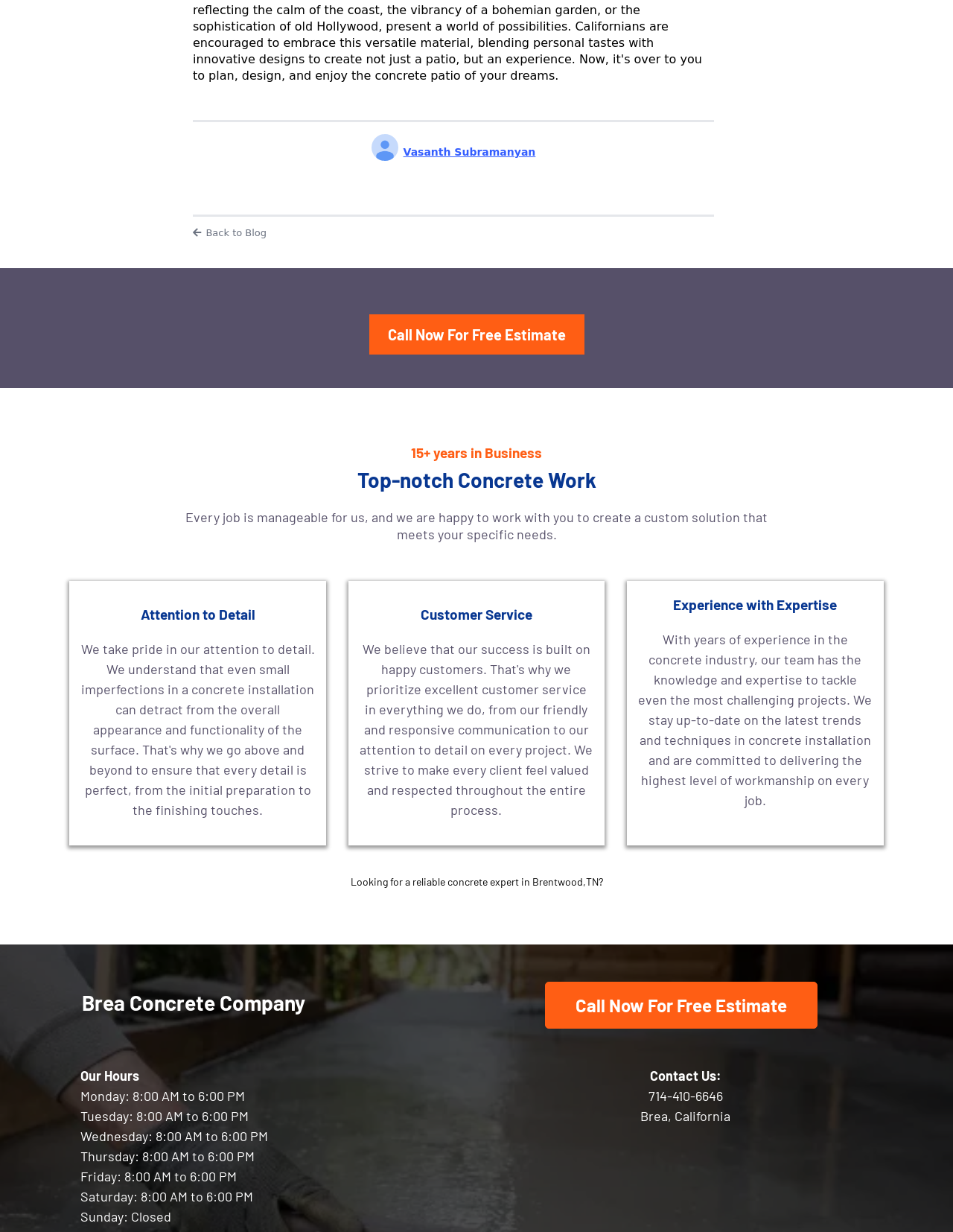What is the expertise of the concrete company?
Answer the question using a single word or phrase, according to the image.

Experience with Expertise